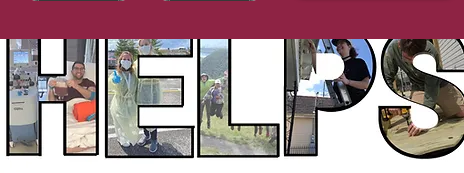What is the final message conveyed by the 'S' scene?
Refer to the image and respond with a one-word or short-phrase answer.

Commitment to support